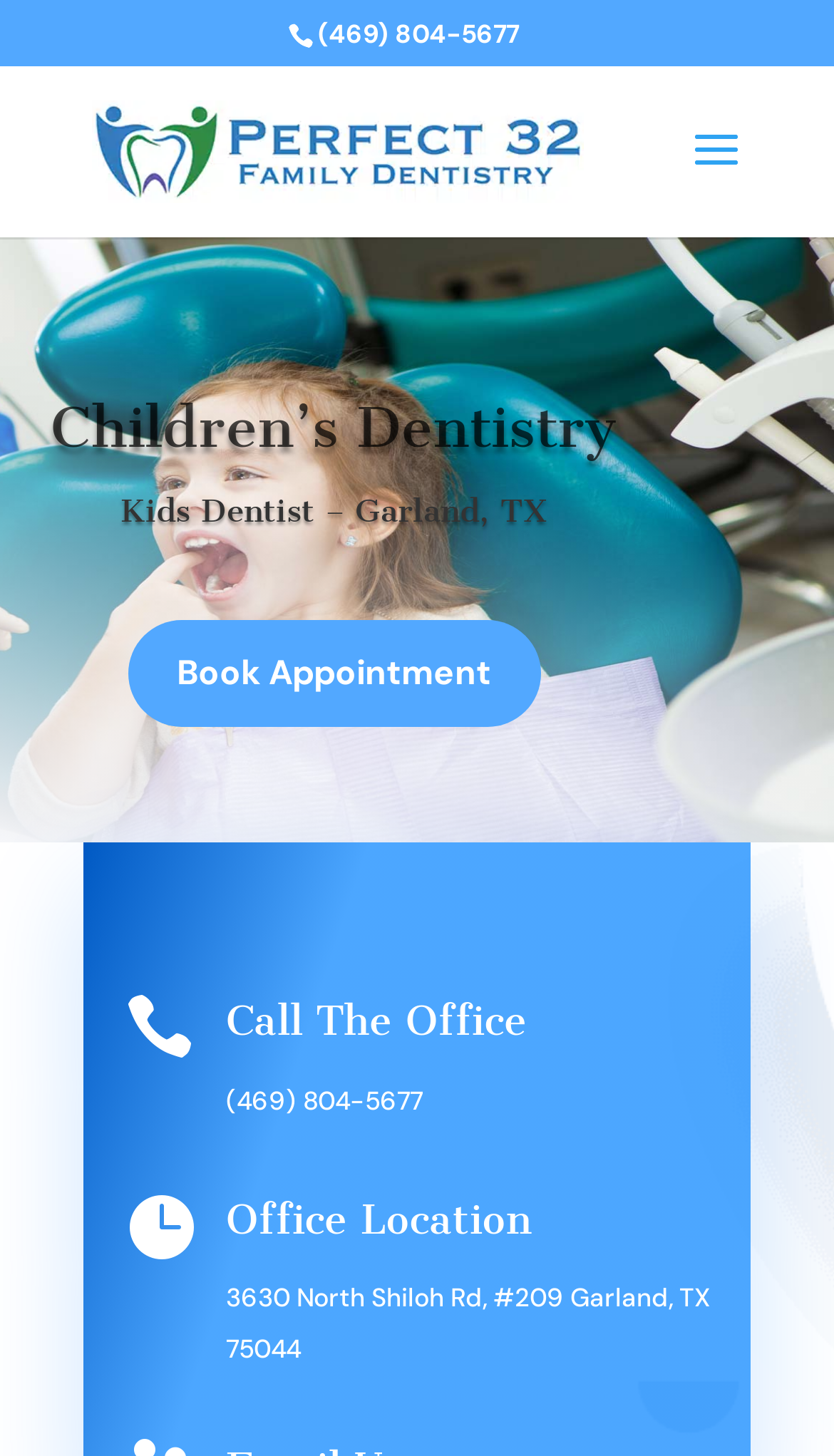What is the name of the family dentistry?
Please give a detailed answer to the question using the information shown in the image.

I found the name of the family dentistry by looking at the top-left corner of the webpage, where it is displayed as a link element, and also as the text of an image element.